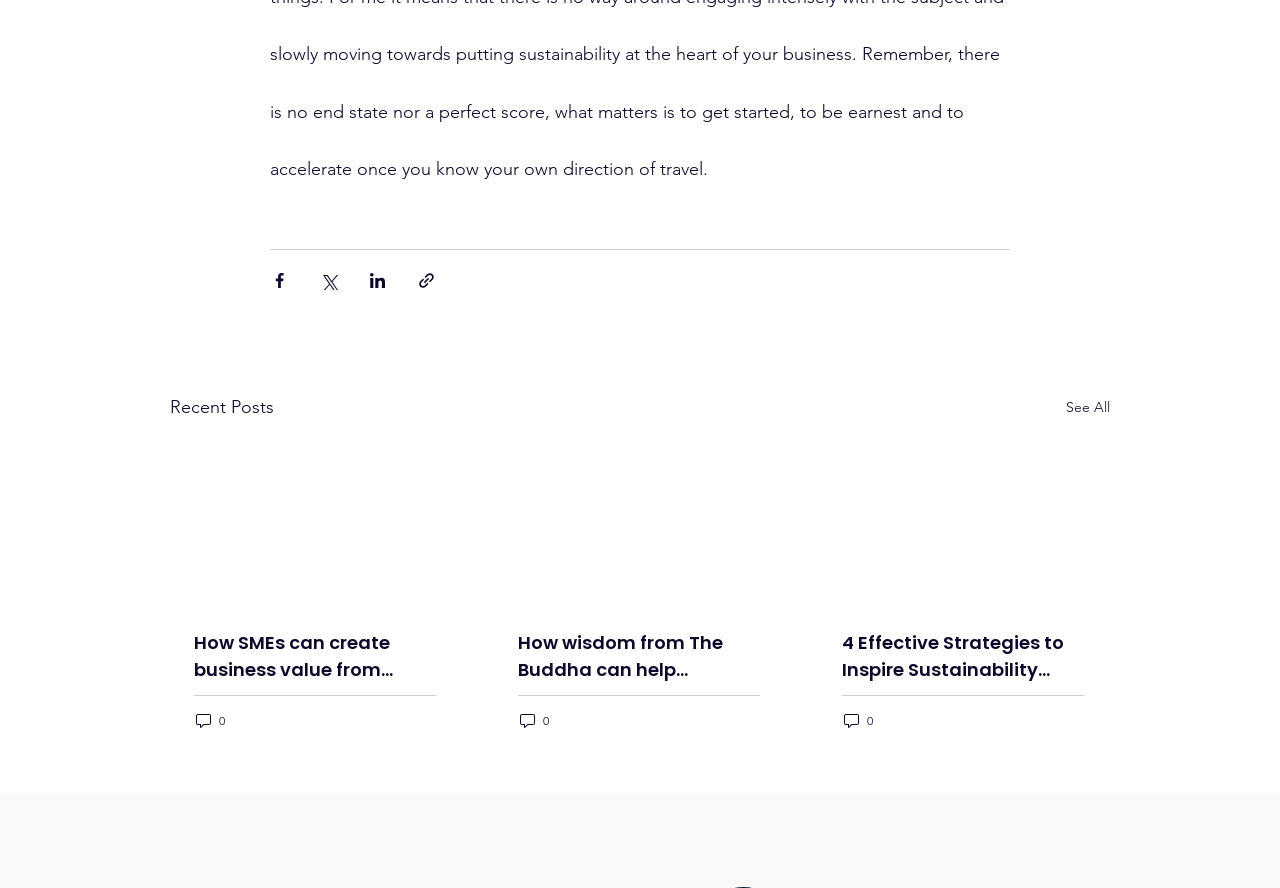Specify the bounding box coordinates of the area to click in order to follow the given instruction: "See all recent posts."

[0.833, 0.443, 0.867, 0.475]